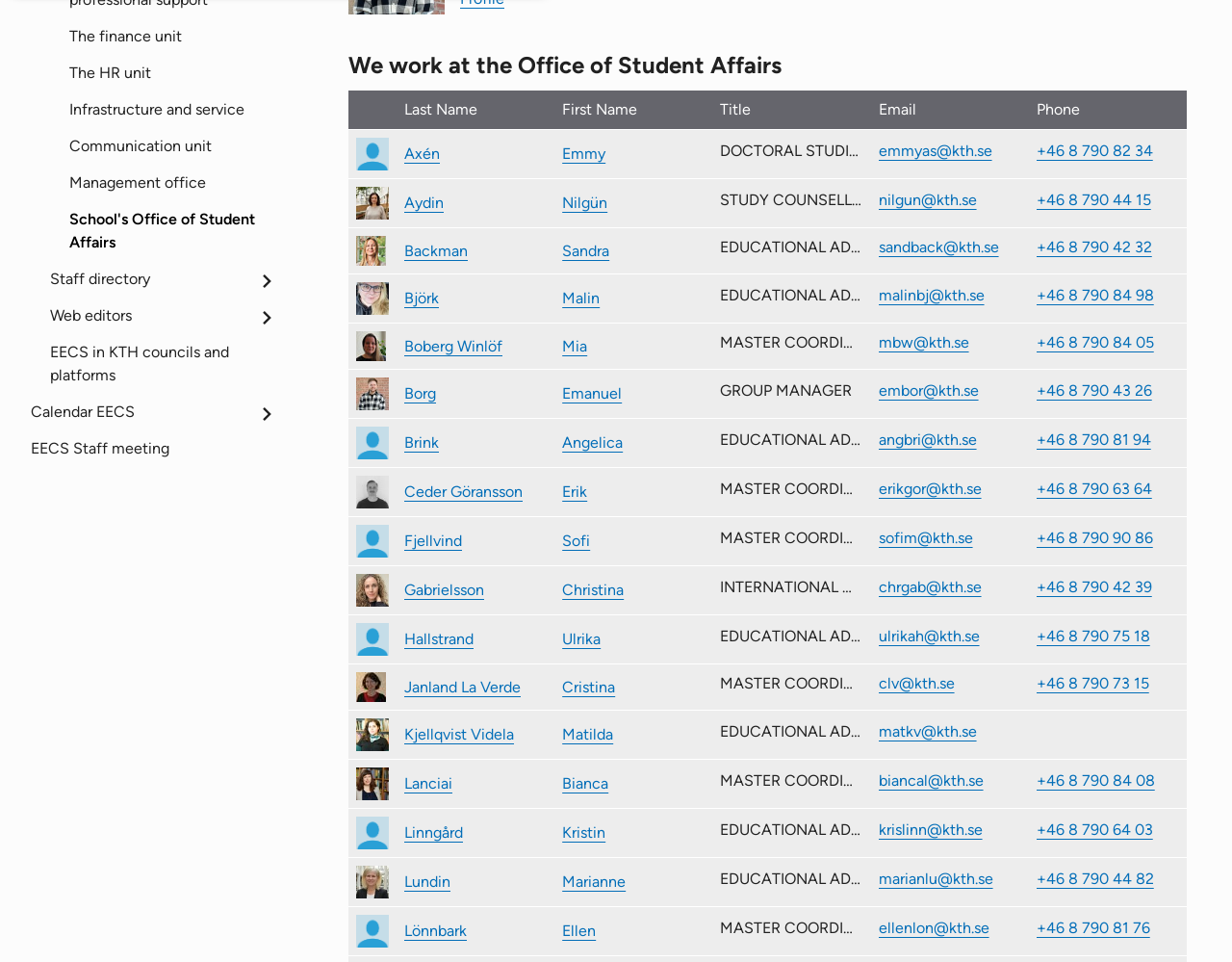How many staff members are listed on the webpage?
Based on the image, give a one-word or short phrase answer.

5